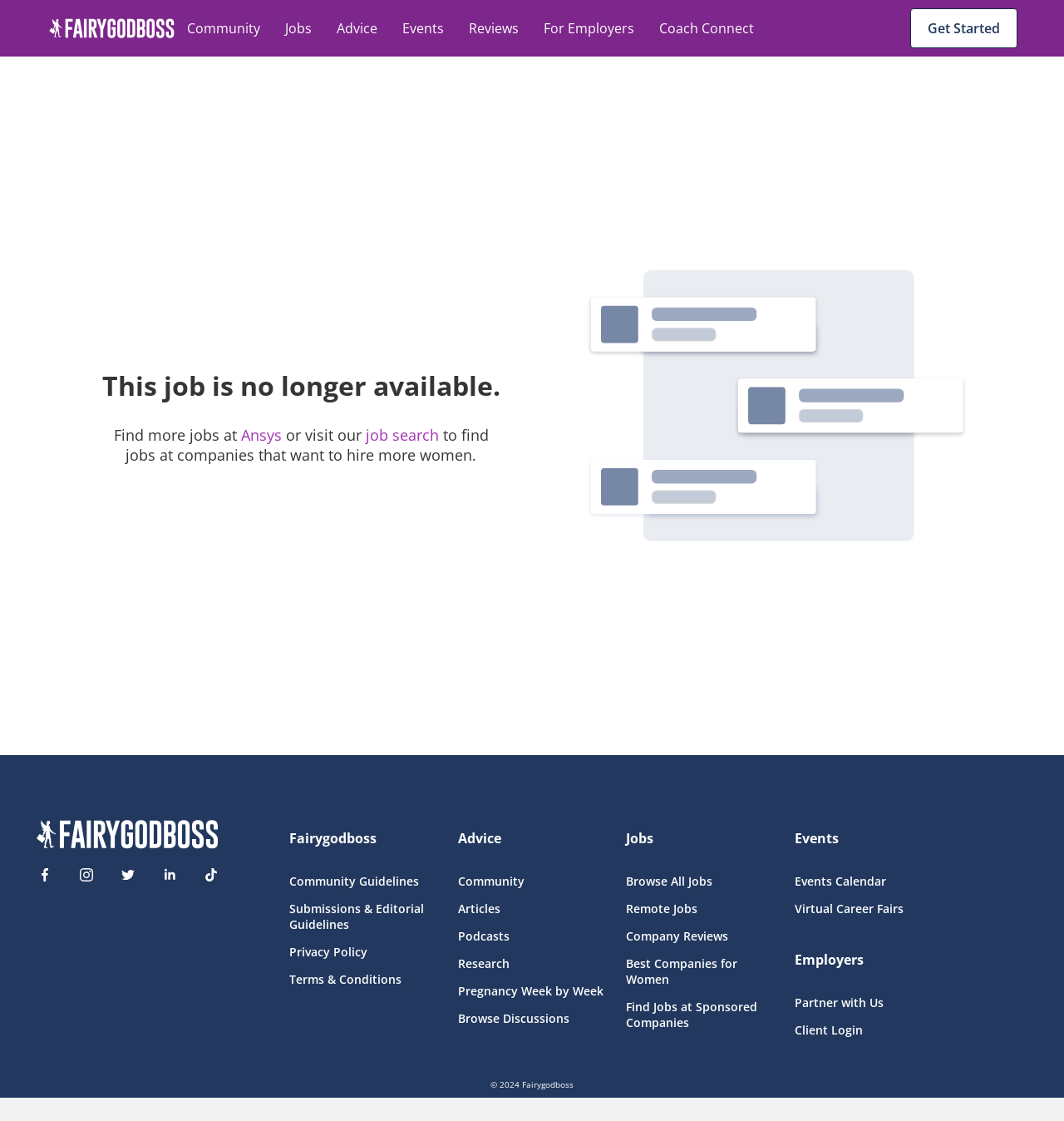Can you identify and provide the main heading of the webpage?

This job is no longer available.